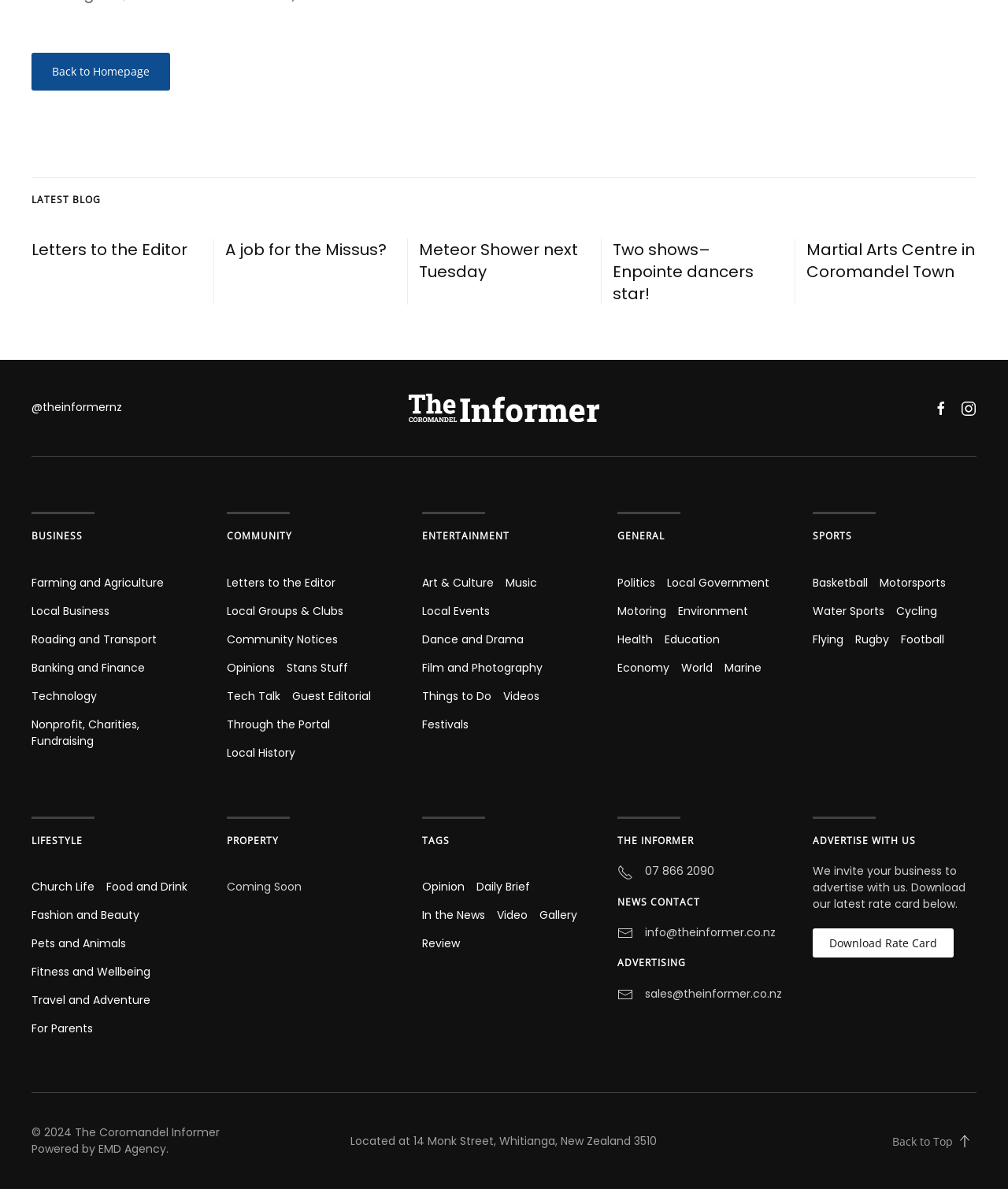Identify the bounding box coordinates of the area you need to click to perform the following instruction: "Read 'A job for the Missus?'".

[0.223, 0.201, 0.384, 0.219]